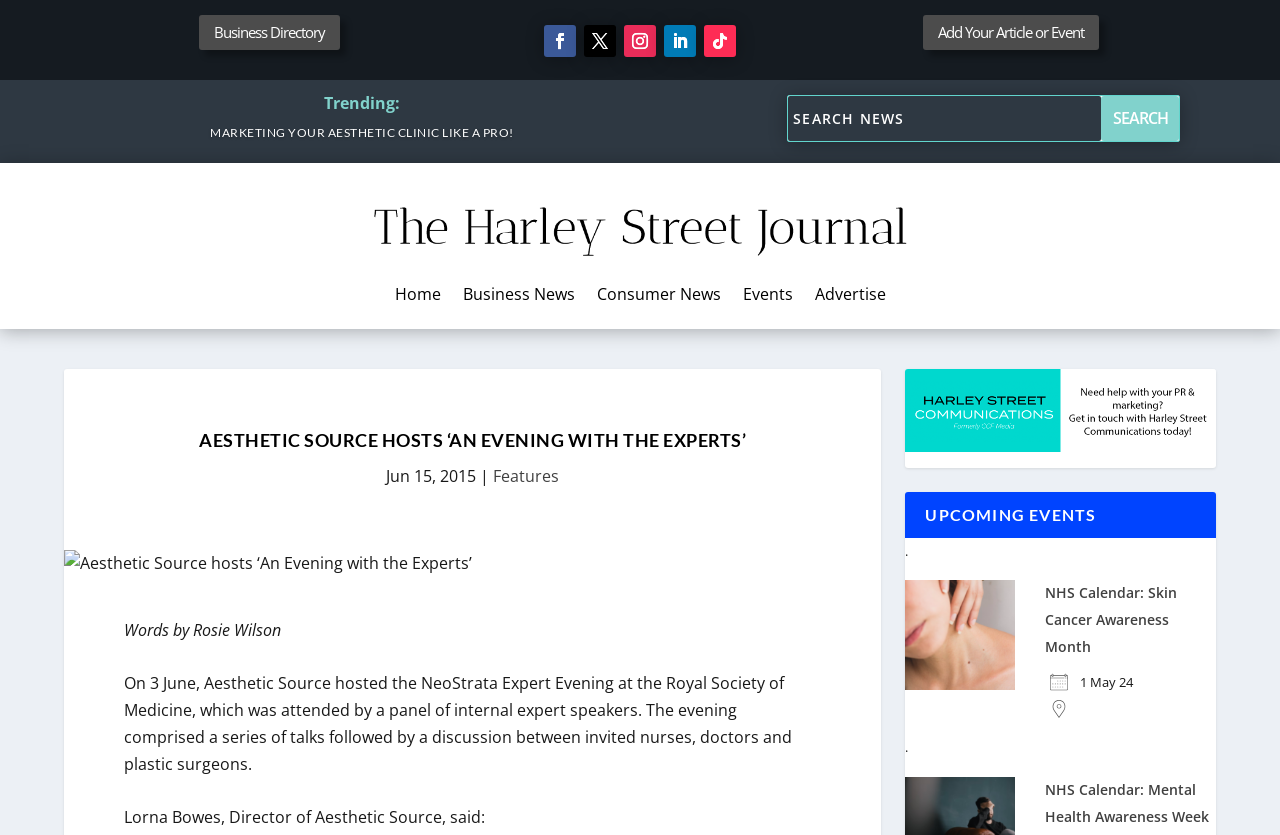Based on the visual content of the image, answer the question thoroughly: How many upcoming events are listed on the webpage?

I found the section 'UPCOMING EVENTS' at the bottom of the webpage, which lists two events: 'NHS Calendar: Skin Cancer Awareness Month' and 'NHS Calendar: Mental Health Awareness Week'.